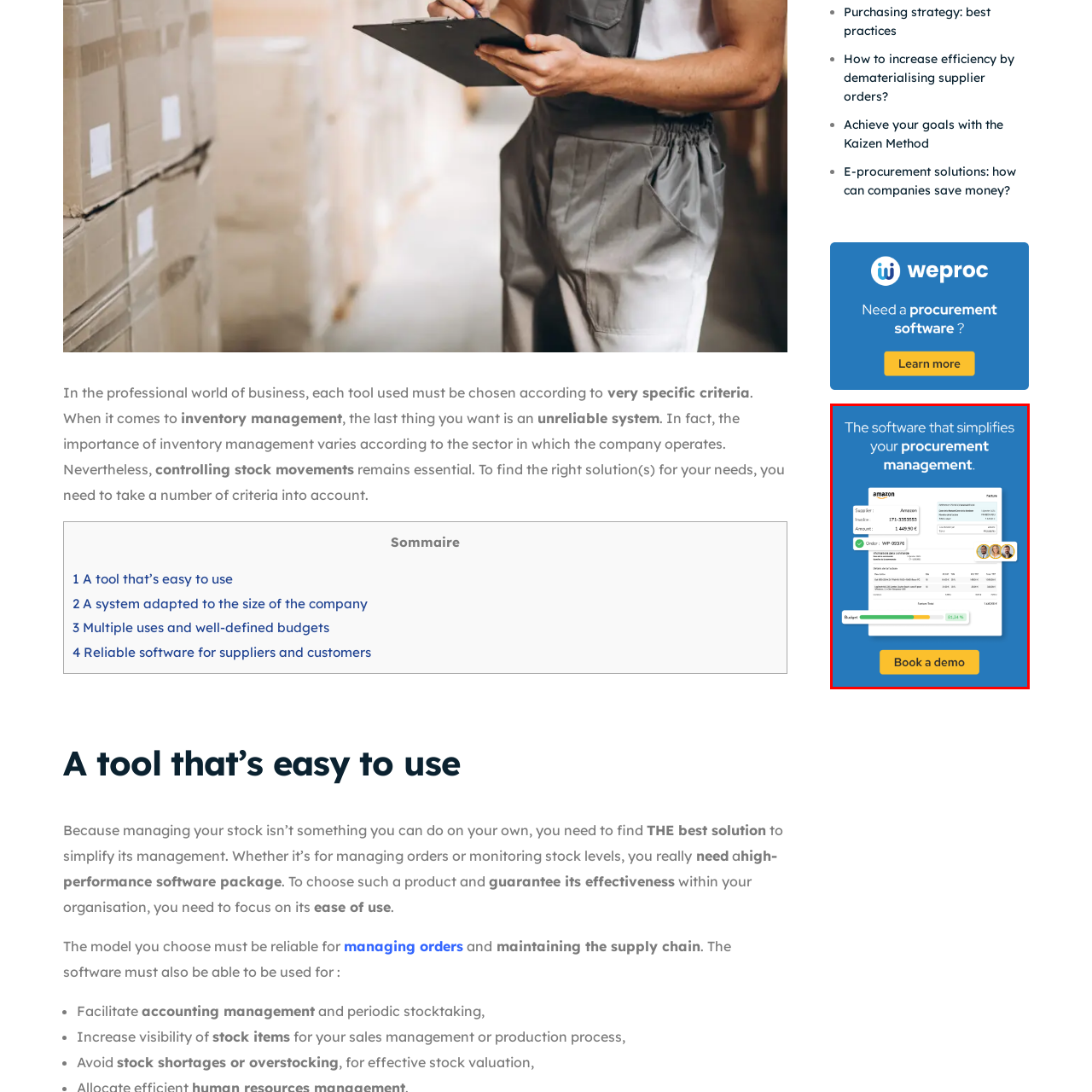Pay attention to the section of the image delineated by the white outline and provide a detailed response to the subsequent question, based on your observations: 
What action is encouraged by the yellow button?

The prominent yellow button labeled 'Book a demo' is a clear call-to-action, inviting prospective users to engage further with the software and explore its features in a more hands-on manner.